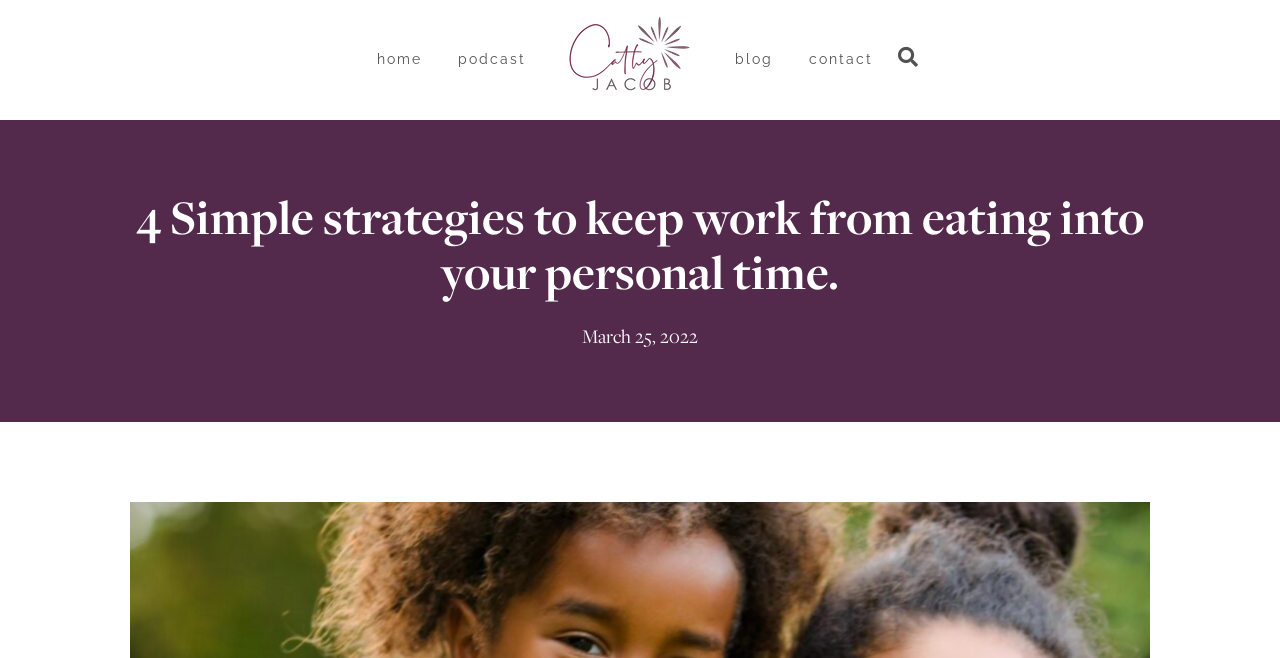Given the element description: "Podcast", predict the bounding box coordinates of the UI element it refers to, using four float numbers between 0 and 1, i.e., [left, top, right, bottom].

[0.346, 0.053, 0.423, 0.128]